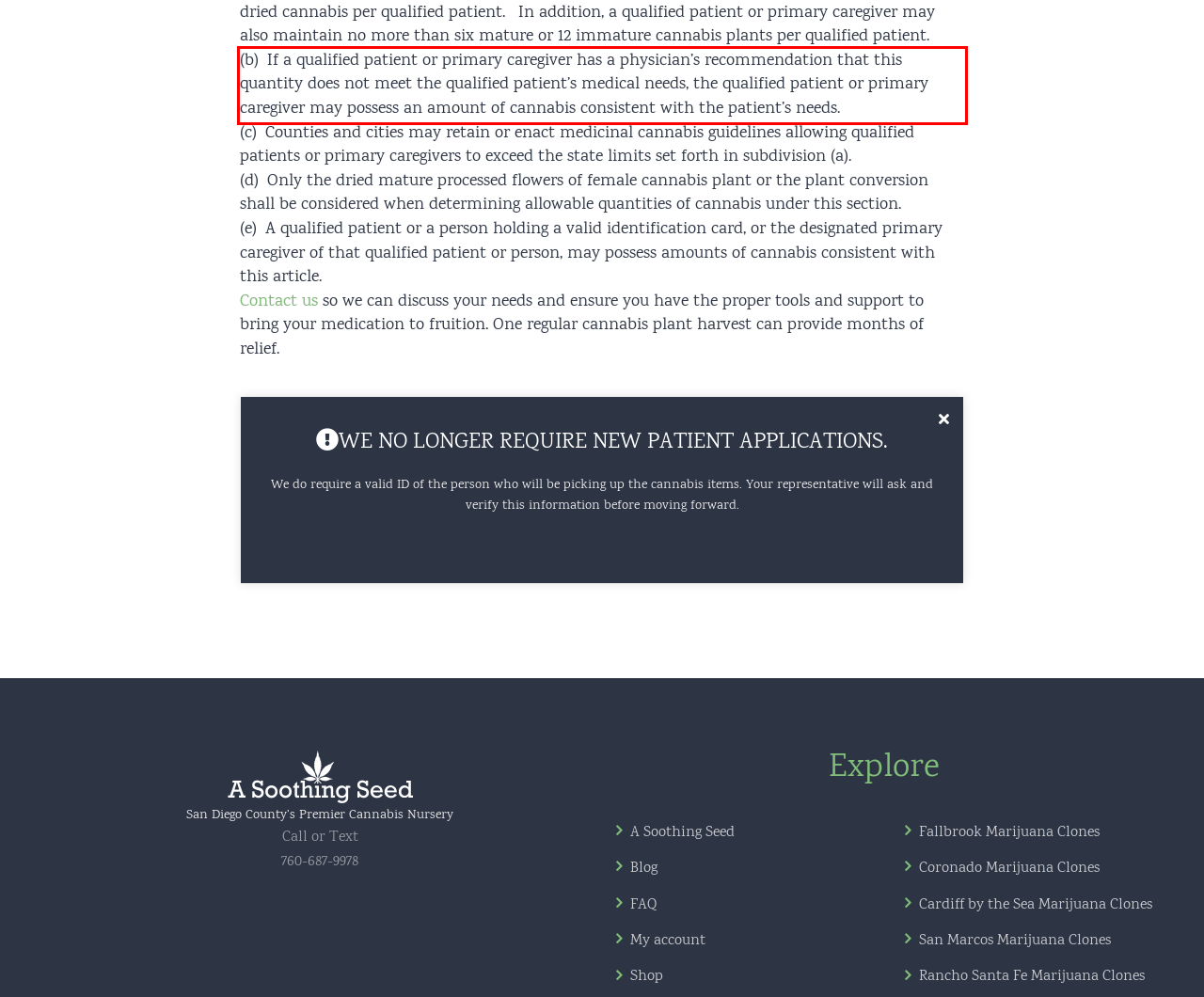Analyze the red bounding box in the provided webpage screenshot and generate the text content contained within.

(b) If a qualified patient or primary caregiver has a physician’s recommendation that this quantity does not meet the qualified patient’s medical needs, the qualified patient or primary caregiver may possess an amount of cannabis consistent with the patient’s needs.